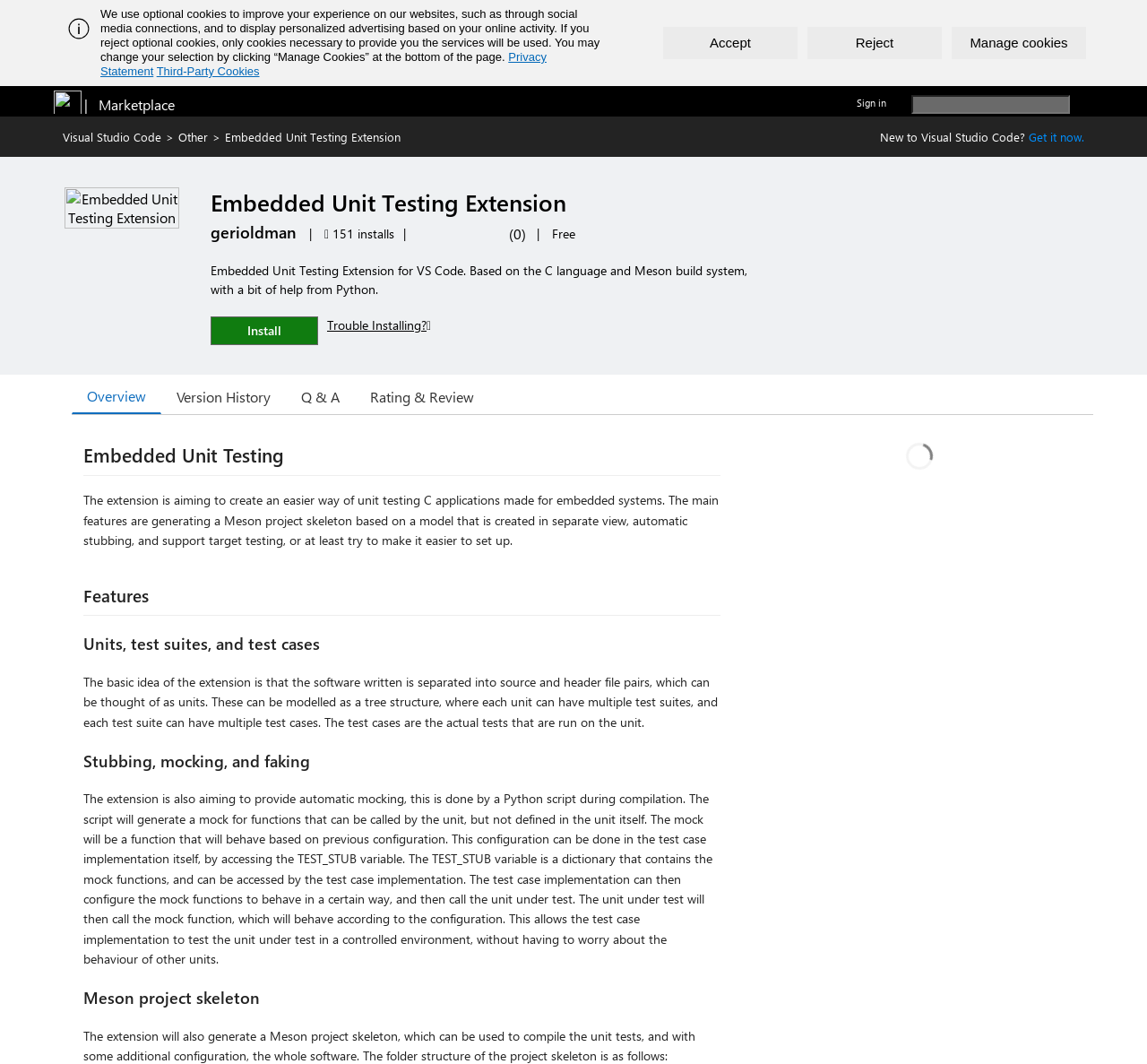Using details from the image, please answer the following question comprehensively:
What is the main feature of the extension?

I found the answer by reading the description of the extension, which states that one of the main features is 'generating a Meson project skeleton based on a model that is created in separate view'. This indicates that one of the main features of the extension is to generate a Meson project skeleton.